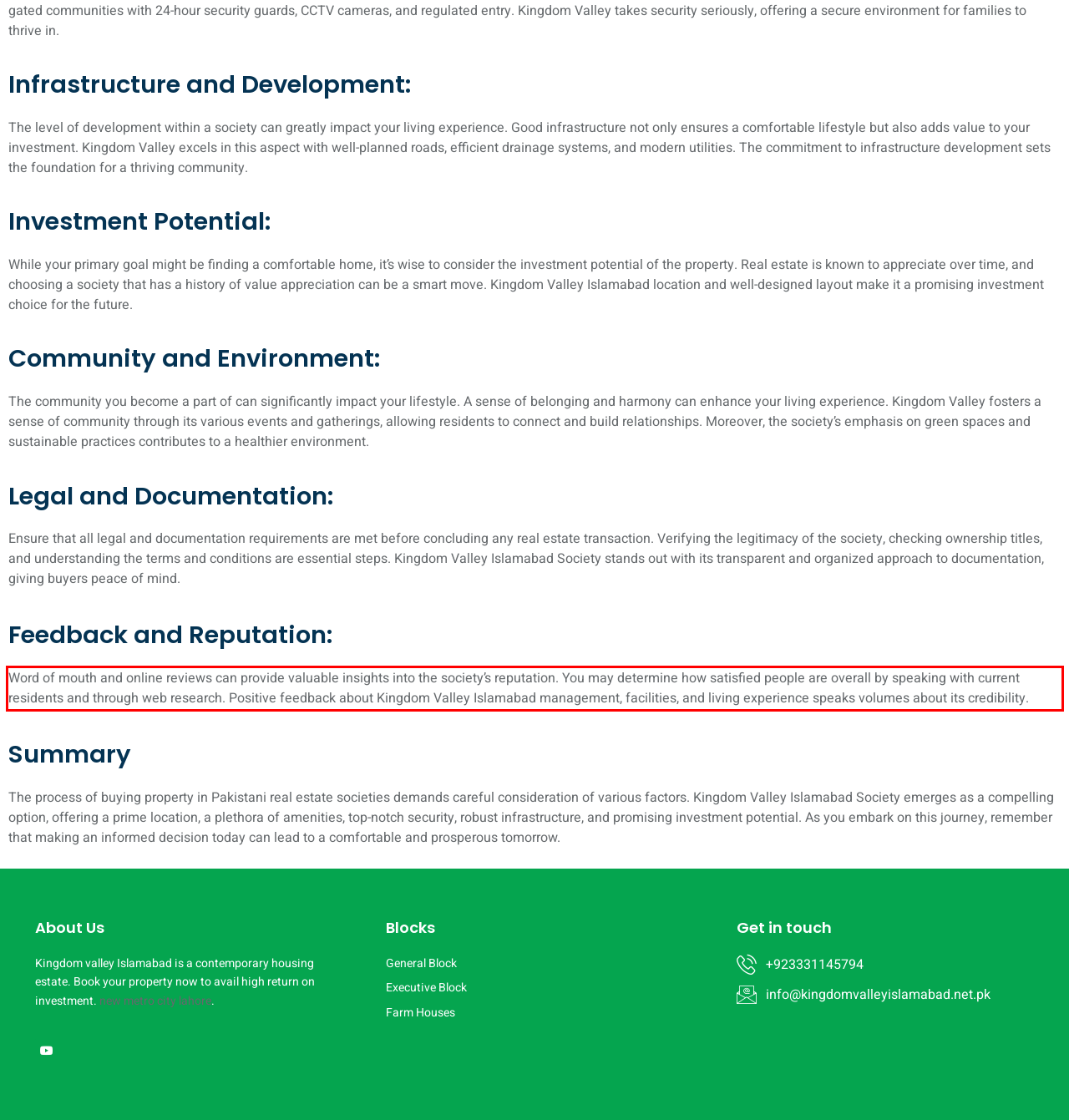Please perform OCR on the text content within the red bounding box that is highlighted in the provided webpage screenshot.

Word of mouth and online reviews can provide valuable insights into the society’s reputation. You may determine how satisfied people are overall by speaking with current residents and through web research. Positive feedback about Kingdom Valley Islamabad management, facilities, and living experience speaks volumes about its credibility.